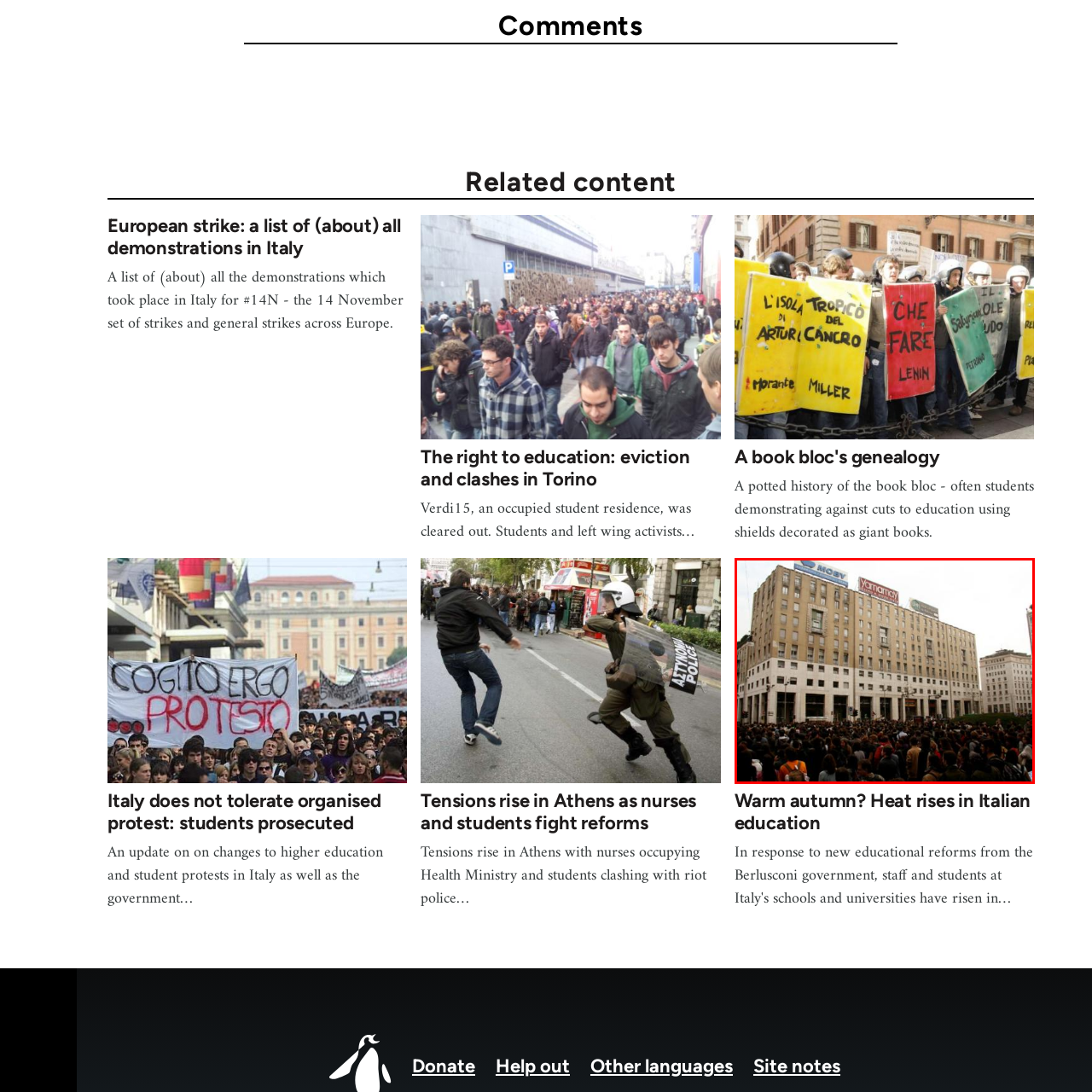Examine the picture highlighted with a red border, What is the purpose of the demonstration? Please respond with a single word or phrase.

Education system reforms